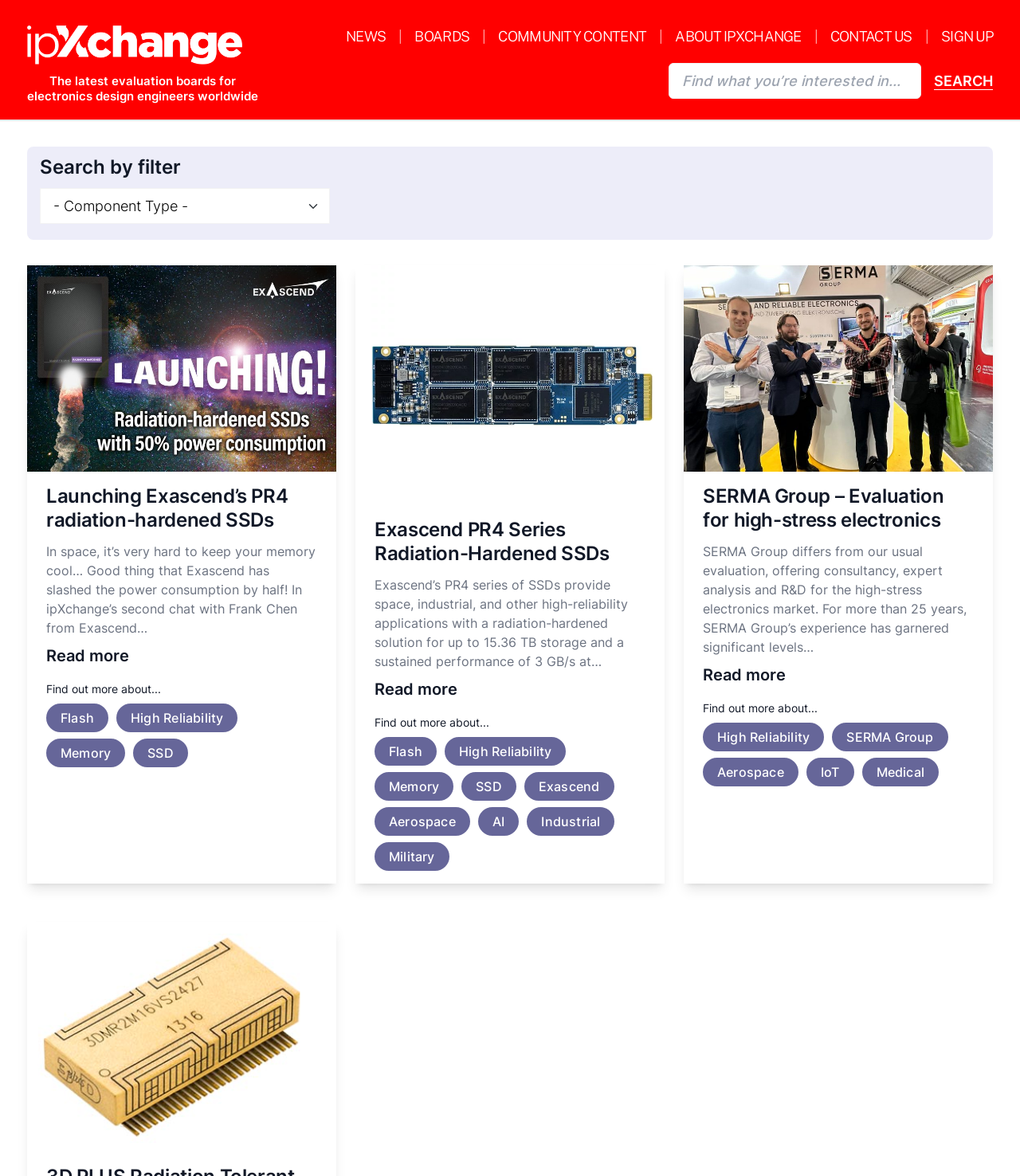Refer to the image and provide a thorough answer to this question:
What is the main topic of the webpage?

Based on the webpage's content, including the links and text, it appears to be focused on high reliability archives, specifically in the context of electronics design engineers and related industries.